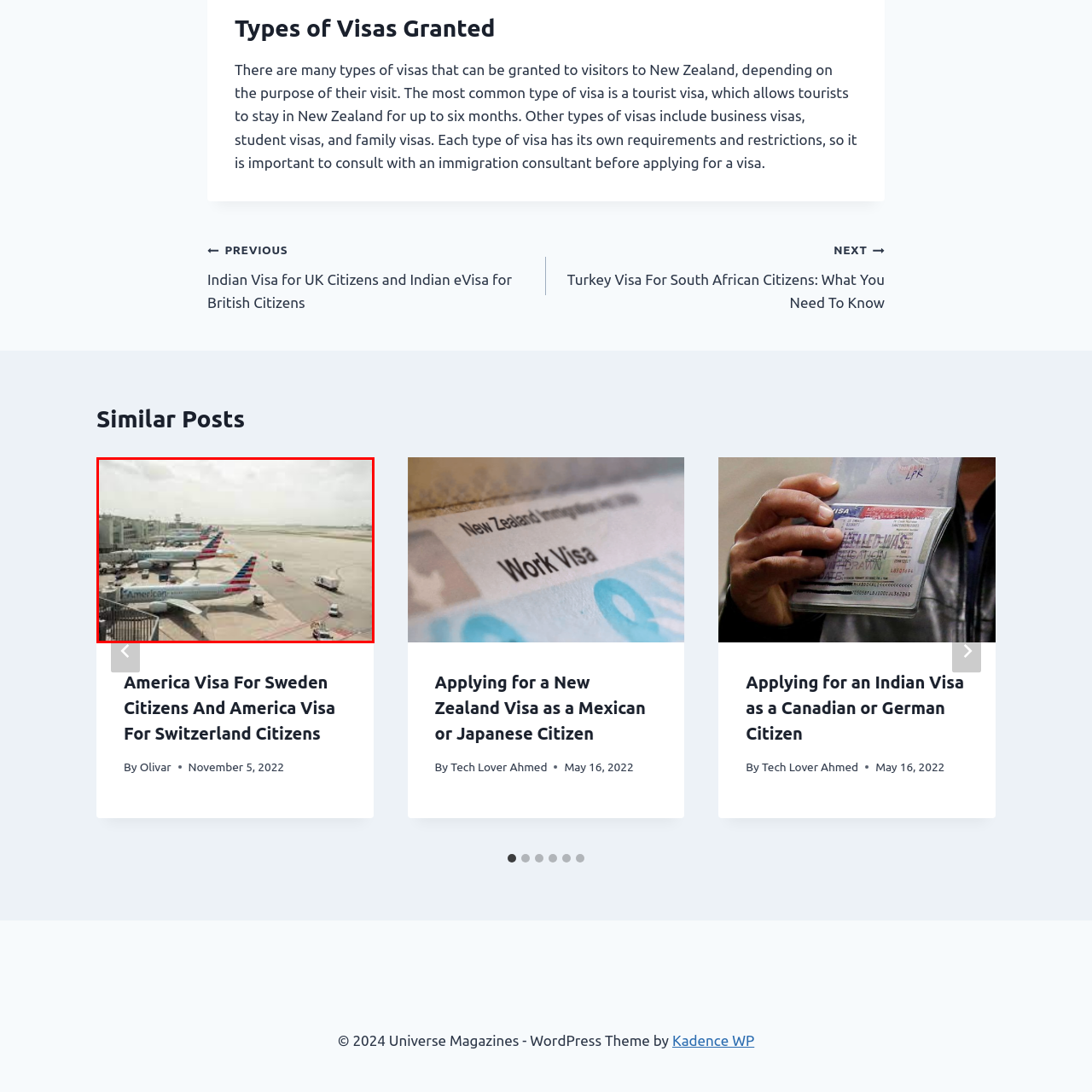Offer a detailed caption for the image that is surrounded by the red border.

The image depicts a bustling airport scene, showcasing a lineup of American Airlines aircraft parked on the tarmac. The planes, characterized by their distinct blue and red striped tails, are stationed next to a busy terminal and cargo vehicles, emphasizing the dynamic atmosphere of air travel. The cloudy sky above adds a touch of ambiance, hinting at the constant movement and activity inherent in airport operations. This visual effectively captures the essence of travel and the various logistical aspects involved in processing flights and passengers.